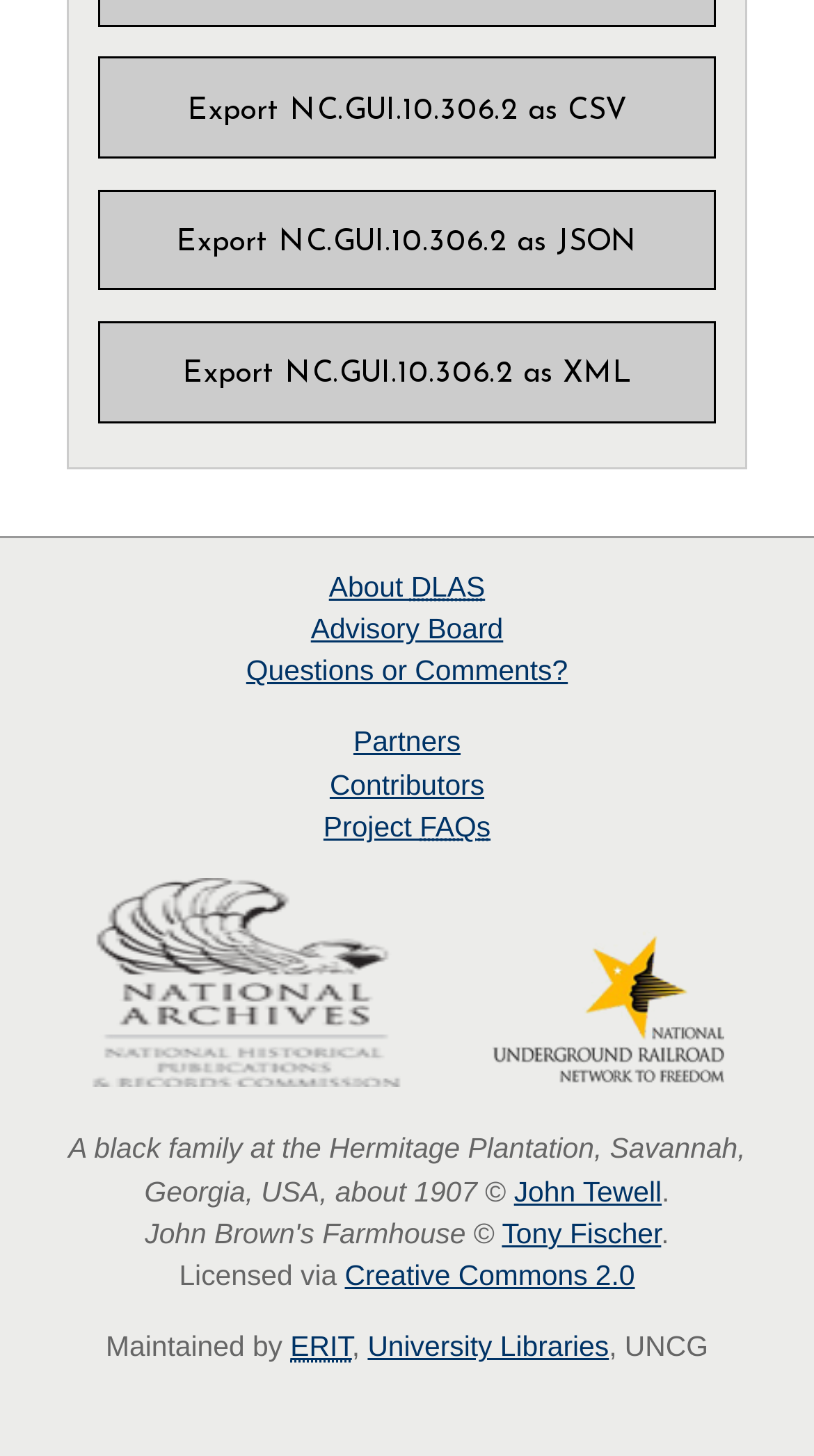Please provide the bounding box coordinates for the element that needs to be clicked to perform the following instruction: "Learn about the project". The coordinates should be given as four float numbers between 0 and 1, i.e., [left, top, right, bottom].

[0.397, 0.558, 0.603, 0.579]